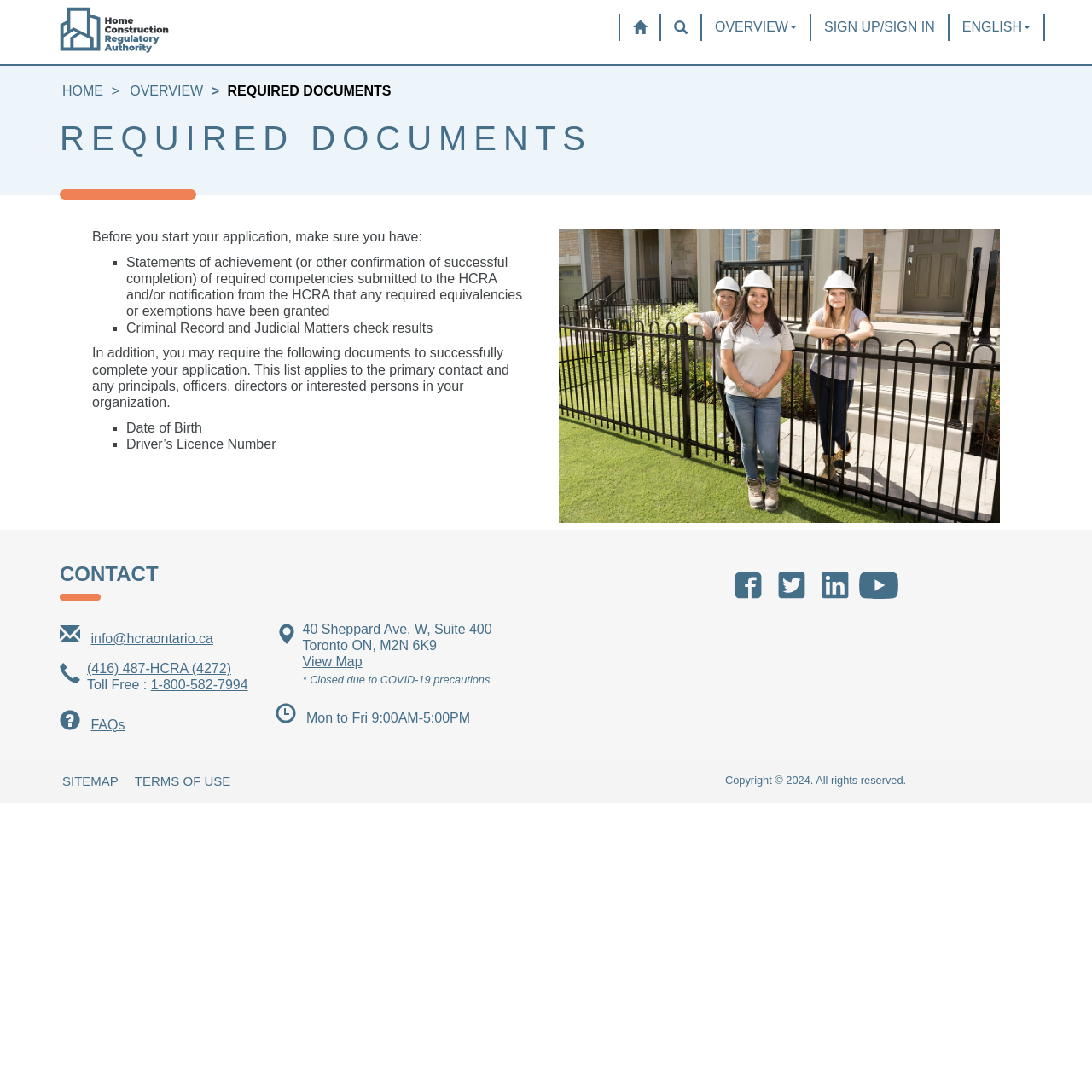Please study the image and answer the question comprehensively:
What is the status of the HCRA office due to COVID-19 precautions?

According to the webpage, the HCRA office is currently closed due to COVID-19 precautions. This information is provided in the 'CONTACT' section of the webpage, and it likely indicates that the office is not open for in-person visits or services.